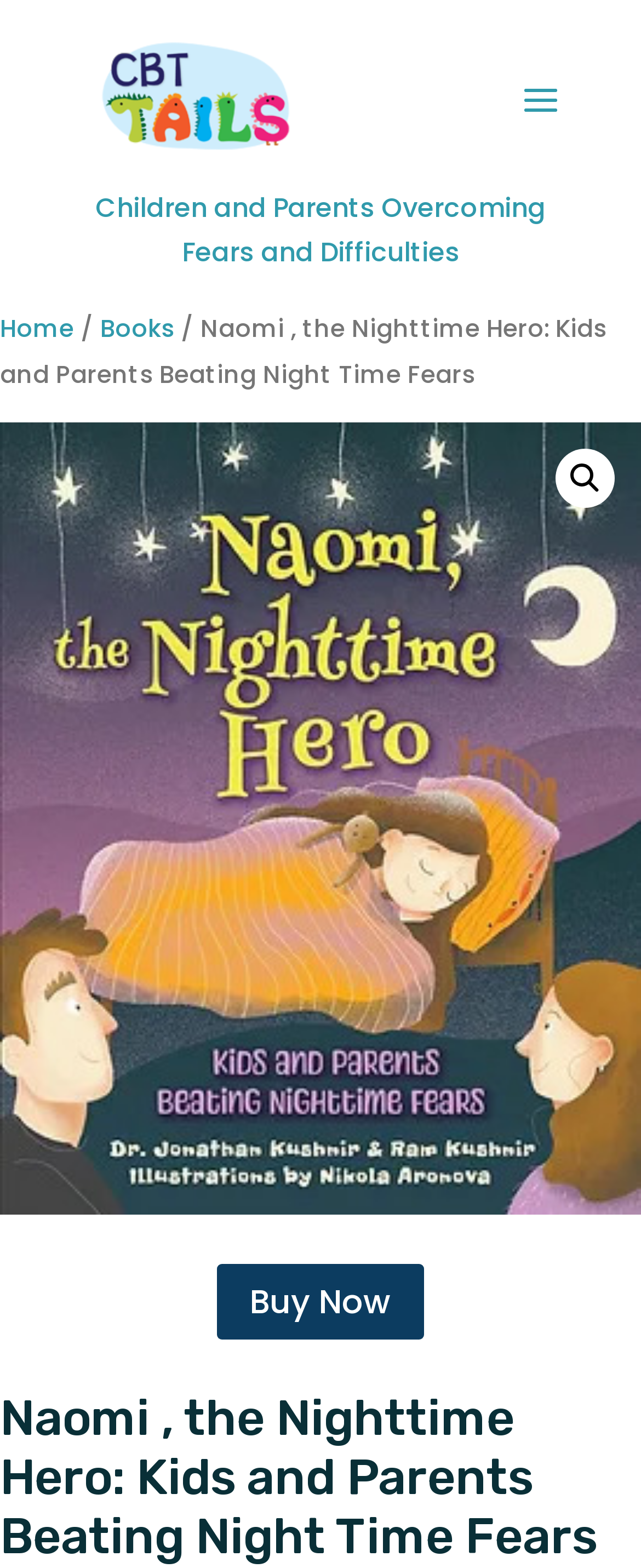Show the bounding box coordinates for the HTML element as described: "Buy Now".

[0.338, 0.806, 0.662, 0.854]